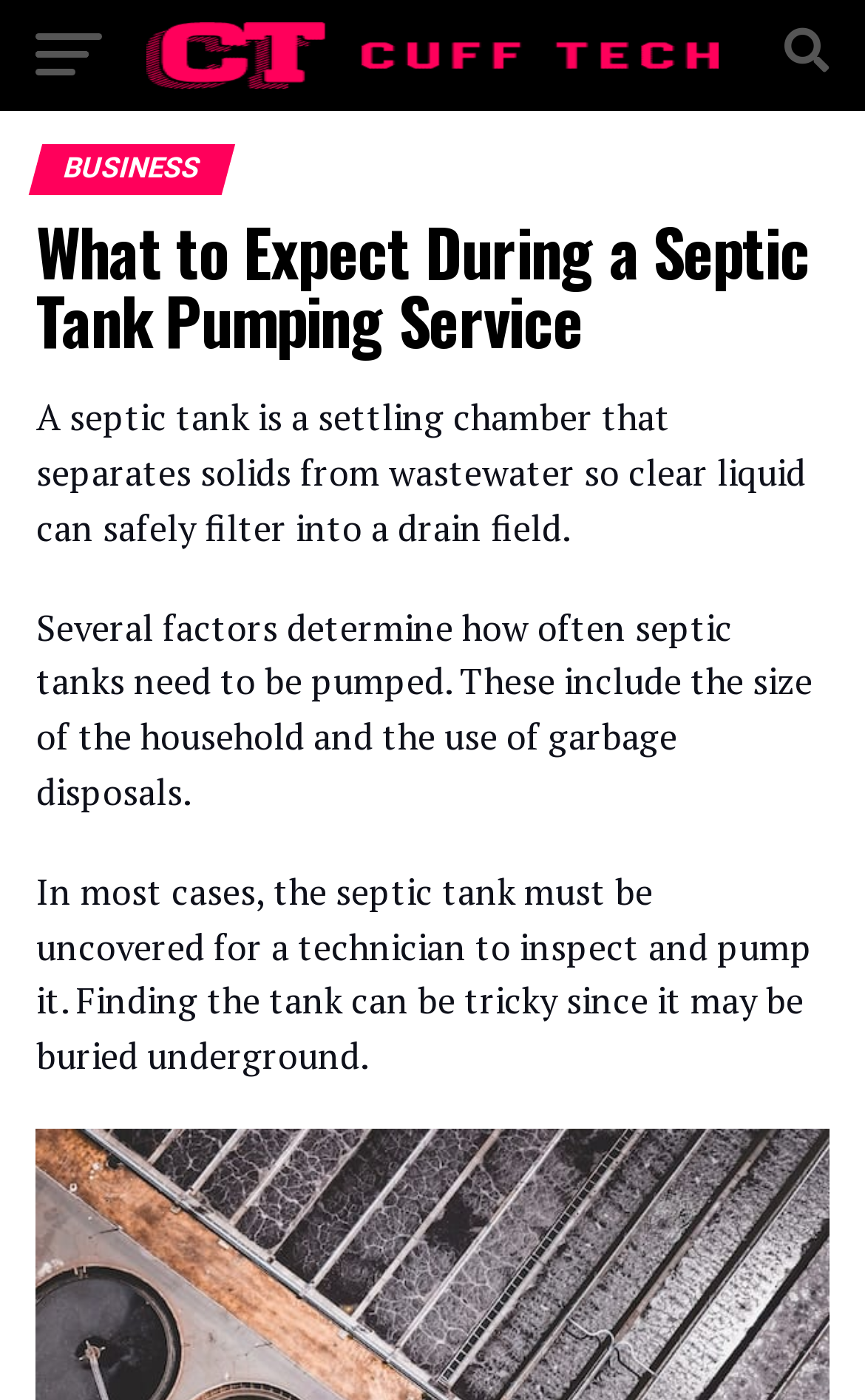Identify the text that serves as the heading for the webpage and generate it.

What to Expect During a Septic Tank Pumping Service